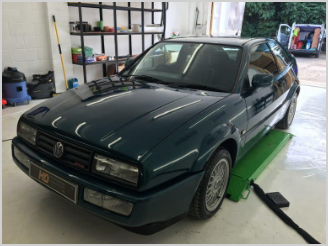Craft a descriptive caption that covers all aspects of the image.

The image showcases a well-maintained Volkswagen car parked on a green detailing ramp, providing it with easy access for service and cleaning. The vehicle exhibits a shiny green exterior, highlighting the reflective finish typical of meticulous care. In the background, you can see an organized workspace featuring shelving with assorted cleaning products and tools, indicating a professional detailing environment. The bright, well-lit garage setting enhances the vehicle's features while suggesting a commitment to high standards in car care. This setting represents a hallmark of quality service provided by an independent car care establishment.